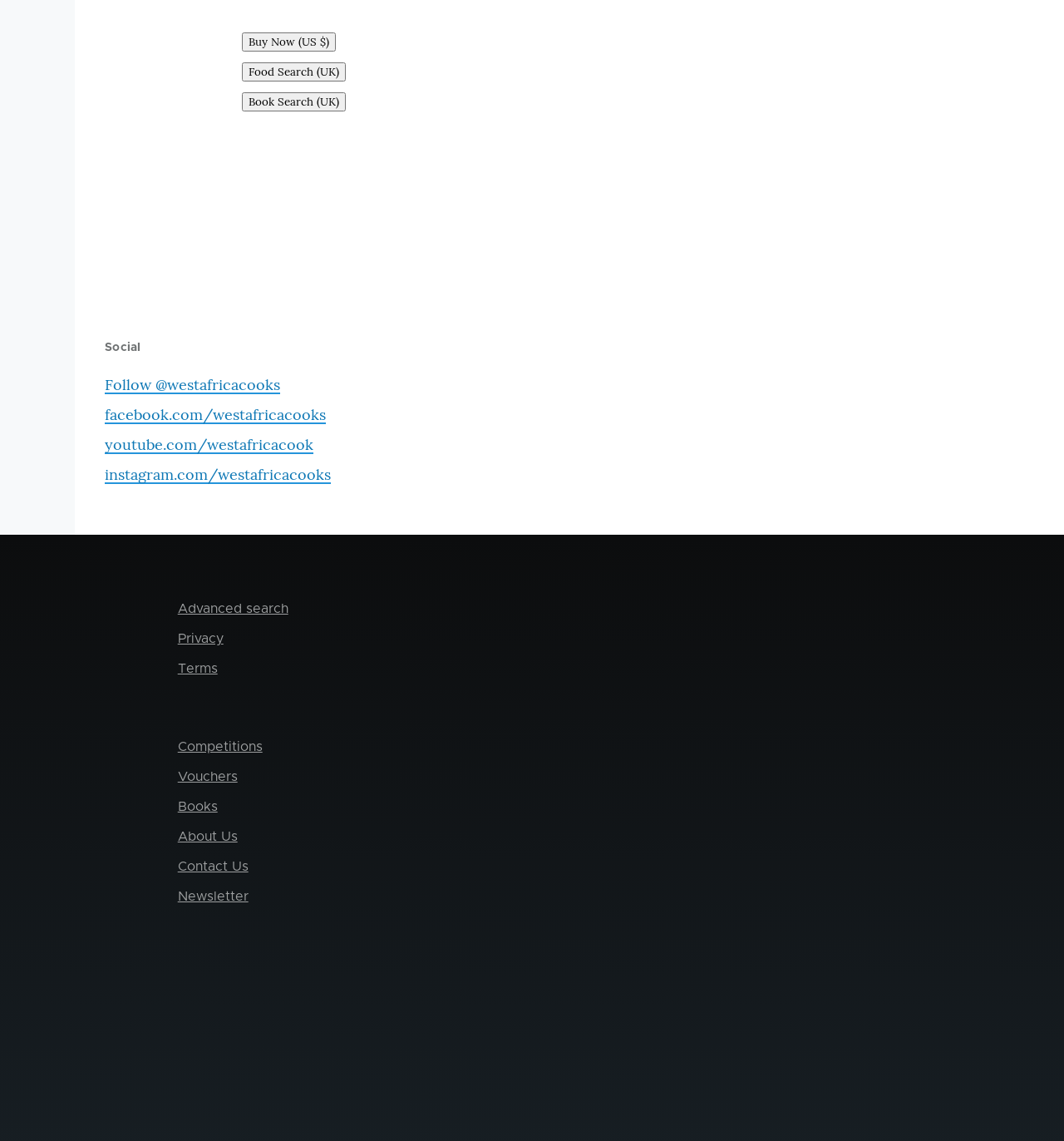Determine the bounding box coordinates of the clickable region to carry out the instruction: "Go to the About Us page".

[0.167, 0.727, 0.223, 0.739]